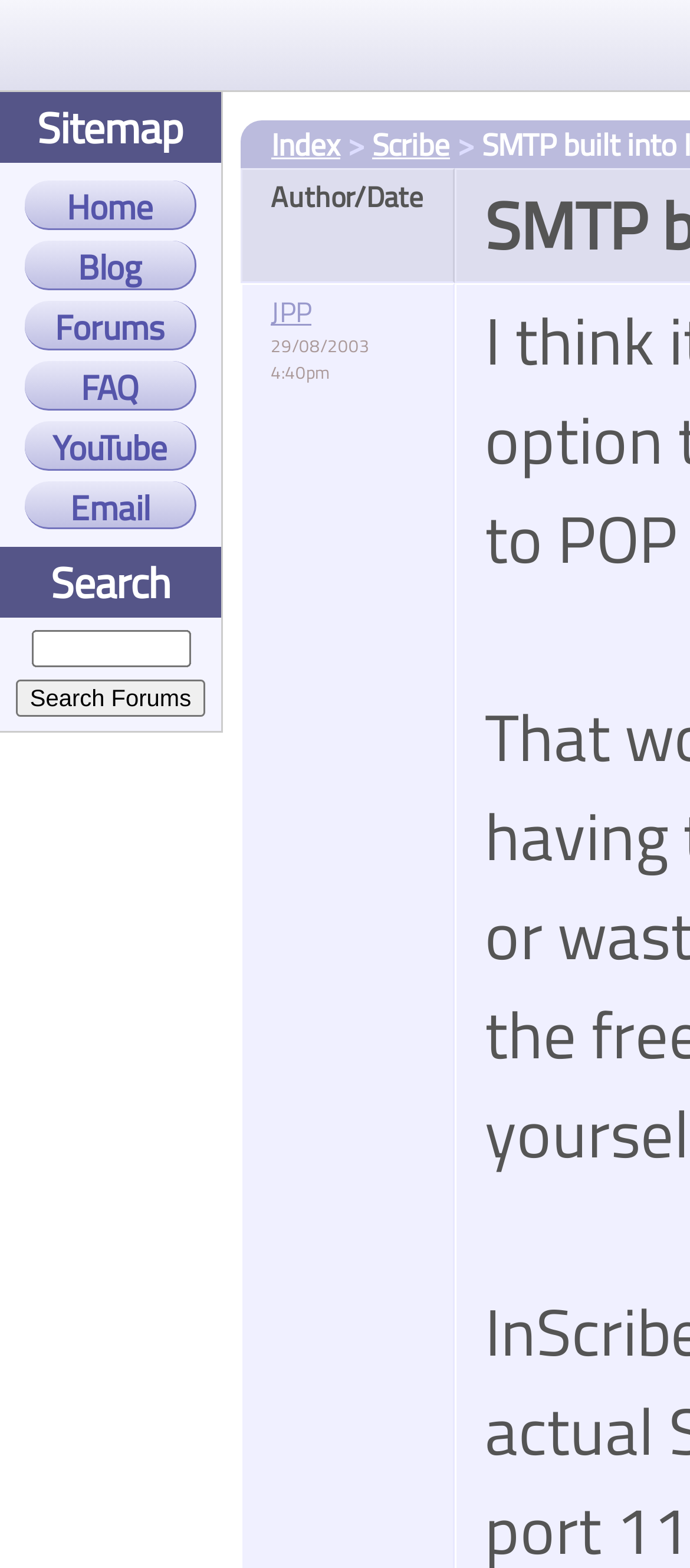Highlight the bounding box coordinates of the element you need to click to perform the following instruction: "Go to home page."

[0.036, 0.115, 0.285, 0.147]